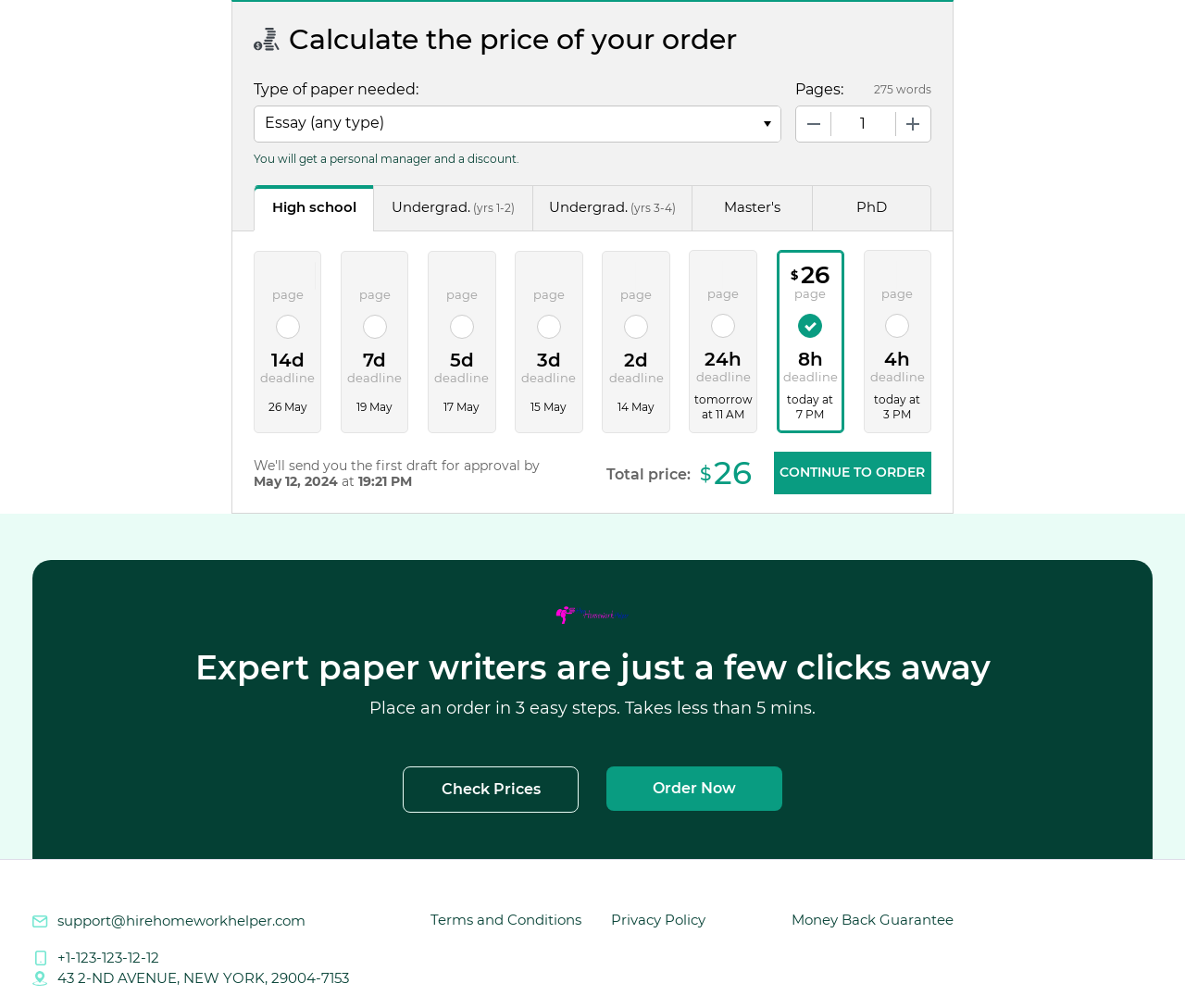Identify the bounding box of the UI element that matches this description: "Terms and Conditions".

[0.363, 0.904, 0.491, 0.921]